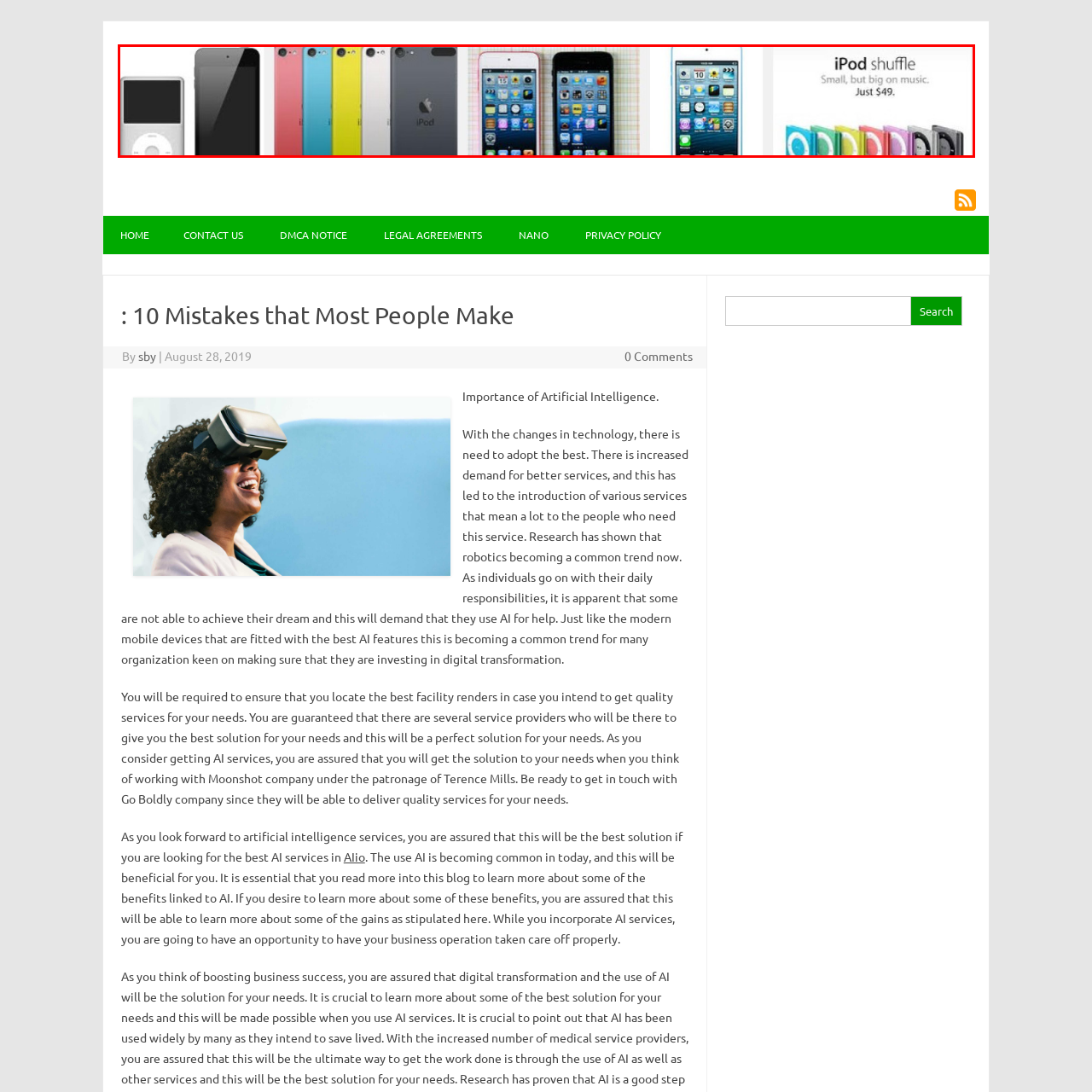Explain in detail what is happening in the image that is surrounded by the red box.

This image showcases a variety of Apple iPod models, highlighting the evolution of portable music devices. On the left, a classic iPod model features a minimalist design with a click wheel, emphasizing its iconic status in music history. Moving to the center, several colorful iPod touches are arranged, showcasing options in red, blue, yellow, and gray, each representing an era of vibrant personalization in technology. The rightmost section displays a sleek iPod touch, with a glance at its touch interface and apps, illustrating the convergence of music playback and smartphone functionality. The bottom of the image features a promotional snippet for the iPod Shuffle, emphasizing its compactness and affordability at just $49. Overall, the composition reflects the diversity and innovative spirit of Apple's approach to music consumption through the years.